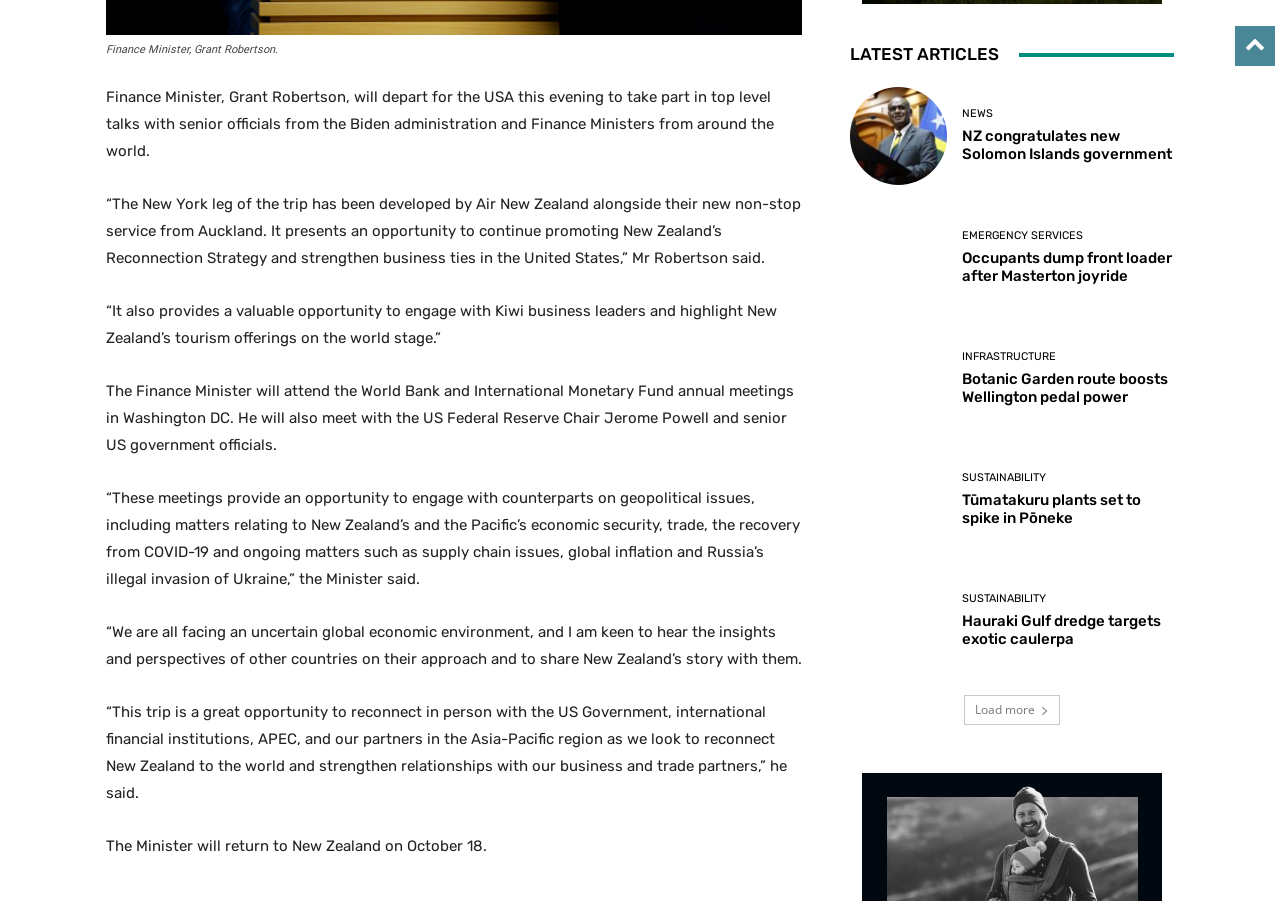Answer this question using a single word or a brief phrase:
What is the date of the Finance Minister's return?

October 18